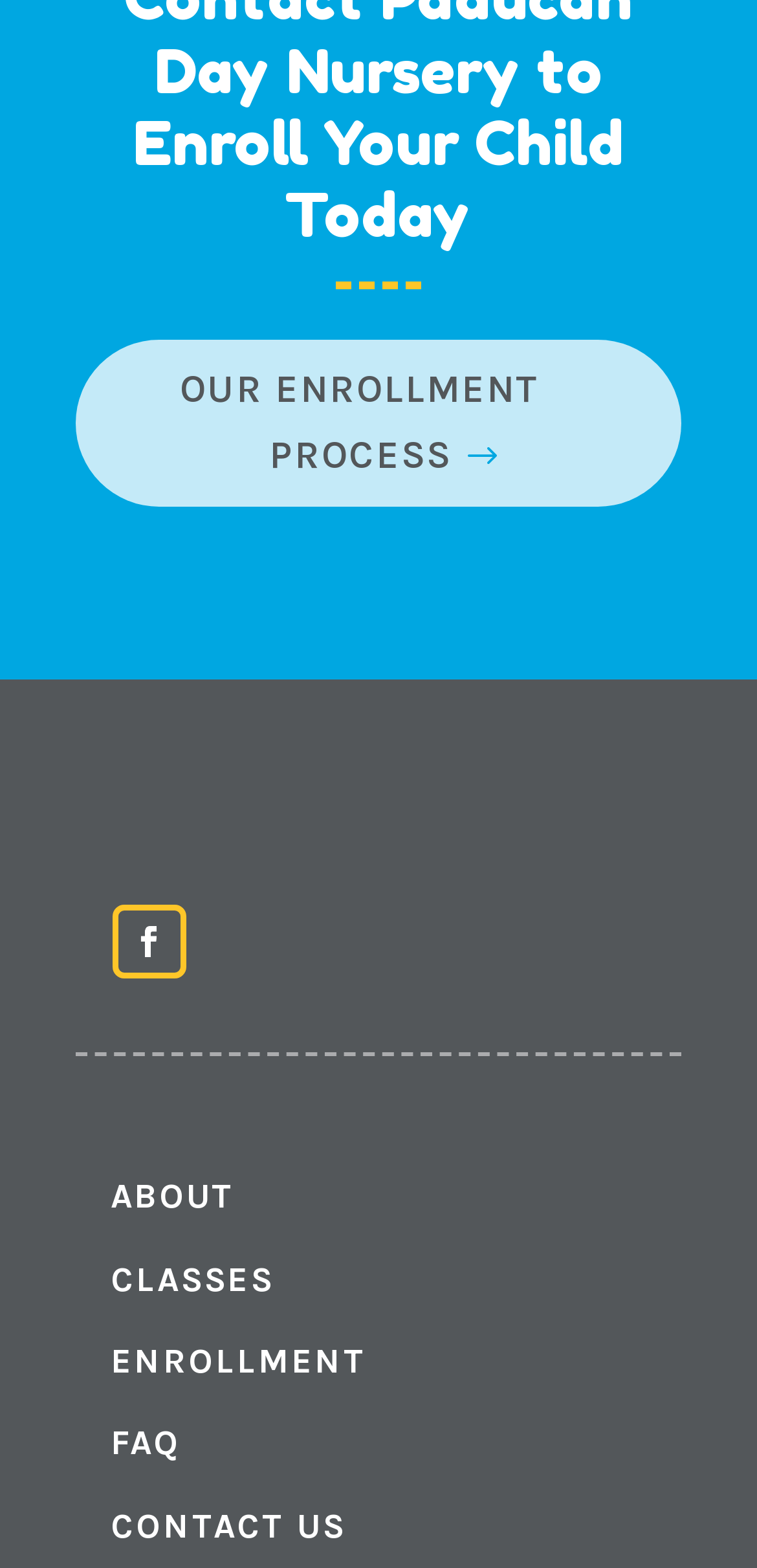Bounding box coordinates are specified in the format (top-left x, top-left y, bottom-right x, bottom-right y). All values are floating point numbers bounded between 0 and 1. Please provide the bounding box coordinate of the region this sentence describes: Our Enrollment Process

[0.1, 0.216, 0.9, 0.324]